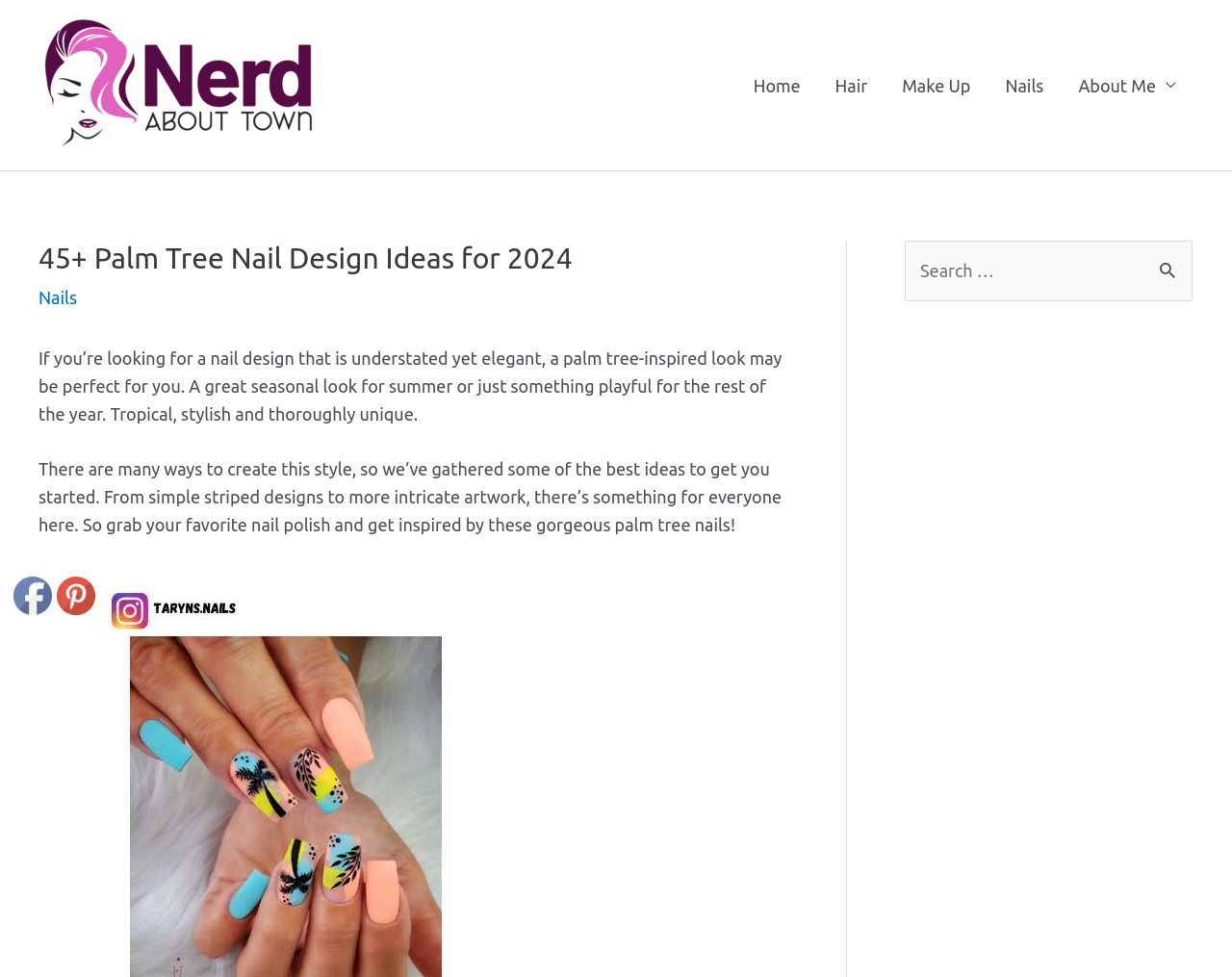What is the principal heading displayed on the webpage?

45+ Palm Tree Nail Design Ideas for 2024